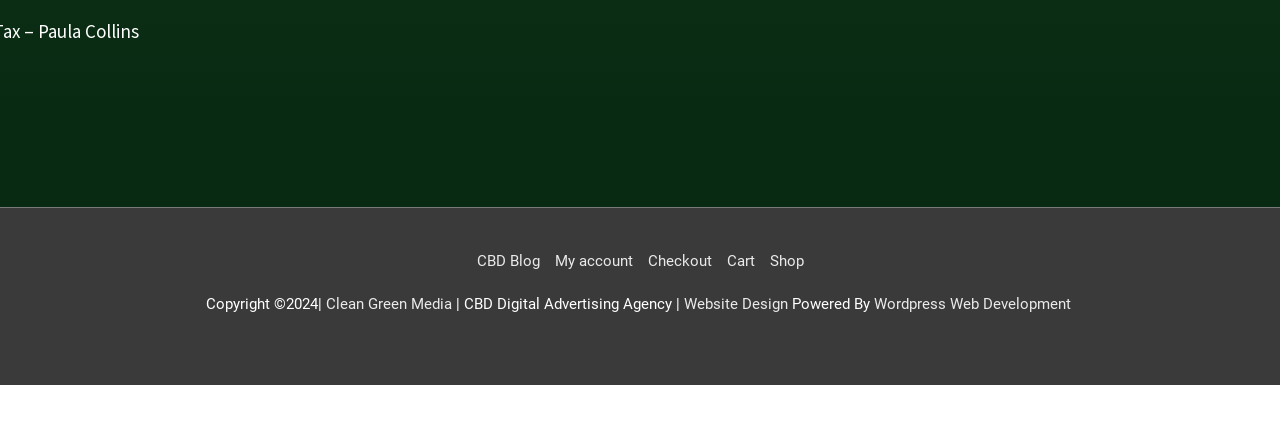What is the name of the digital advertising agency?
Please analyze the image and answer the question with as much detail as possible.

The name of the digital advertising agency can be found at the bottom of the webpage, where it says 'CBD Digital Advertising Agency'. This is likely the company that operates the website and provides digital advertising services.